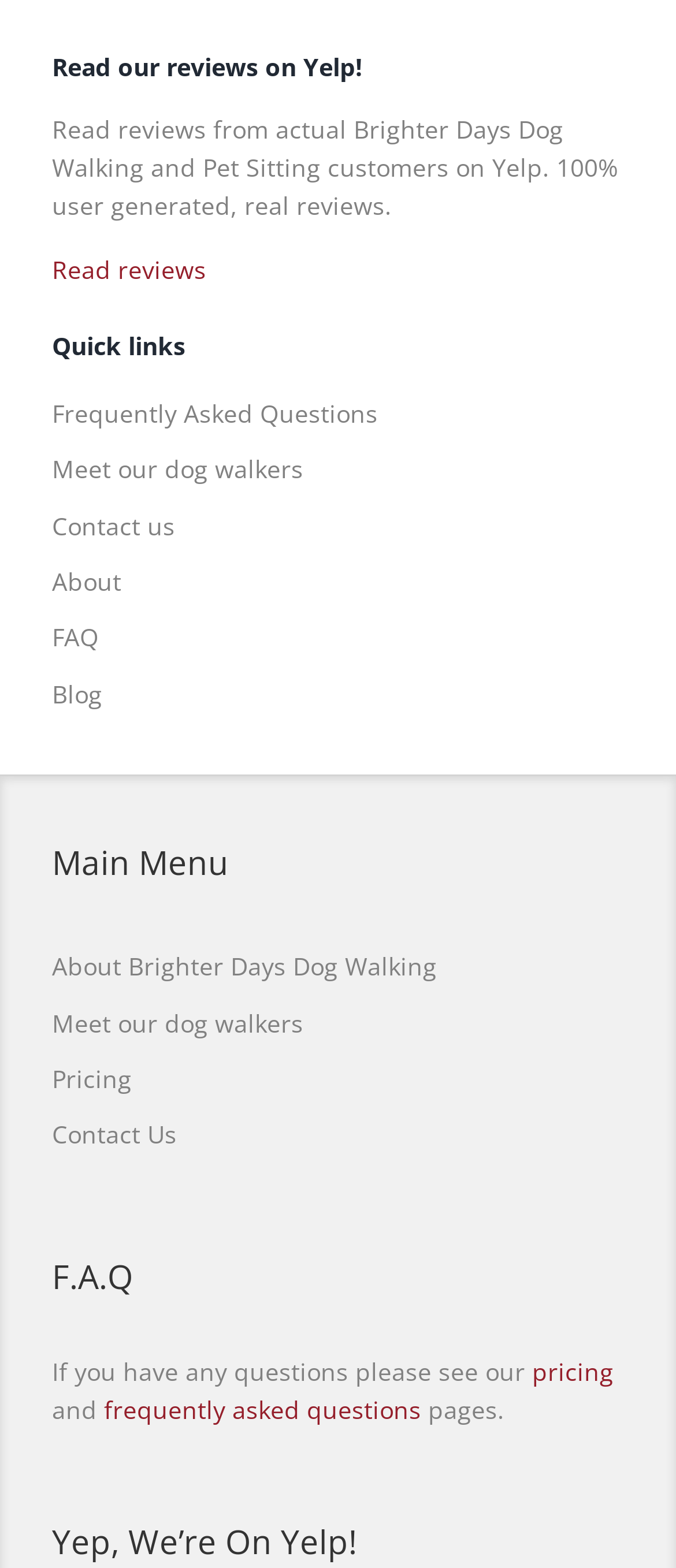Where can I find answers to frequently asked questions?
Answer the question with as much detail as you can, using the image as a reference.

The webpage has a link to 'Frequently Asked Questions' and also mentions 'frequently asked questions' in the text, which suggests that the FAQ page is where one can find answers to frequently asked questions.